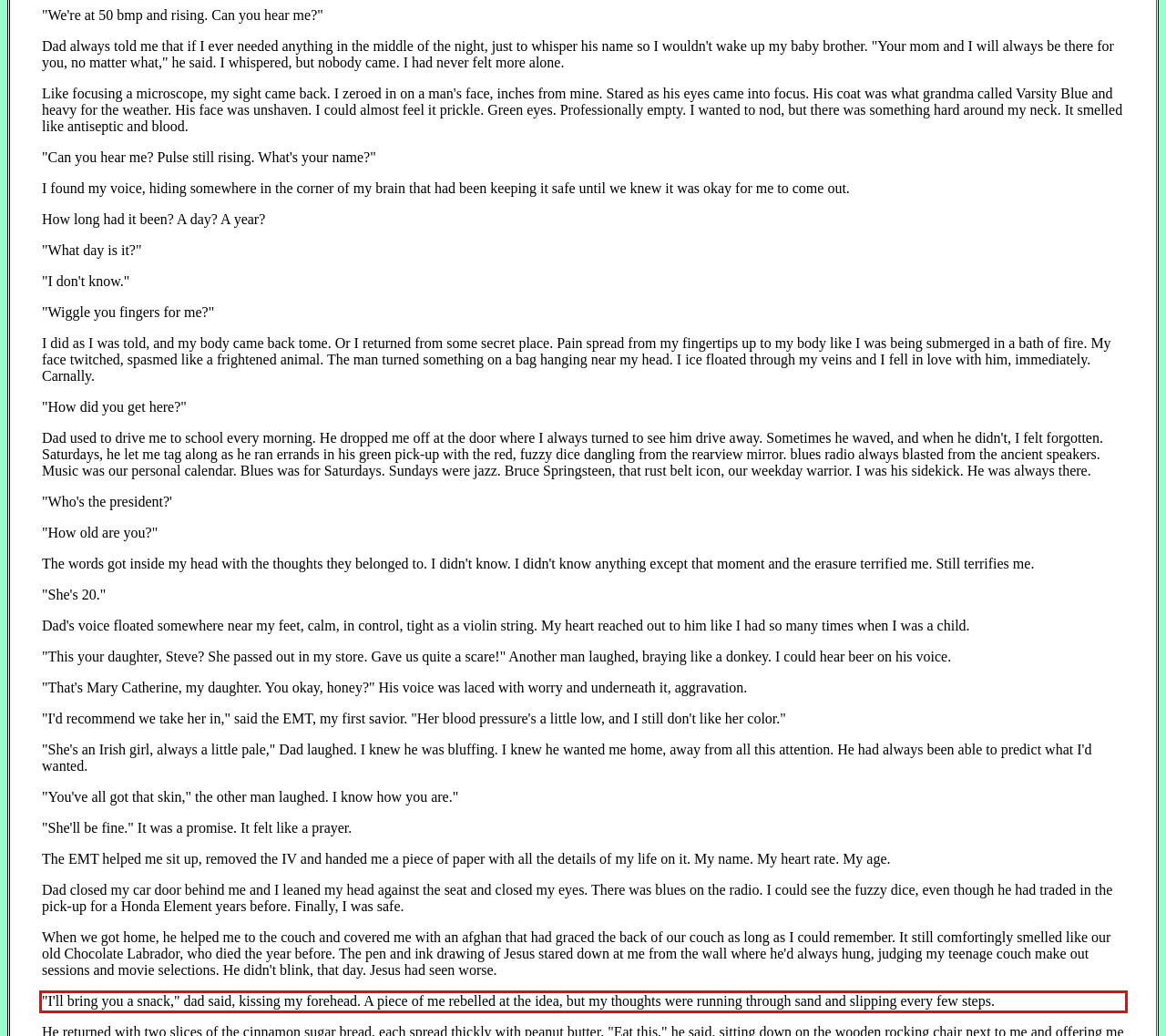Please analyze the screenshot of a webpage and extract the text content within the red bounding box using OCR.

"I'll bring you a snack," dad said, kissing my forehead. A piece of me rebelled at the idea, but my thoughts were running through sand and slipping every few steps.